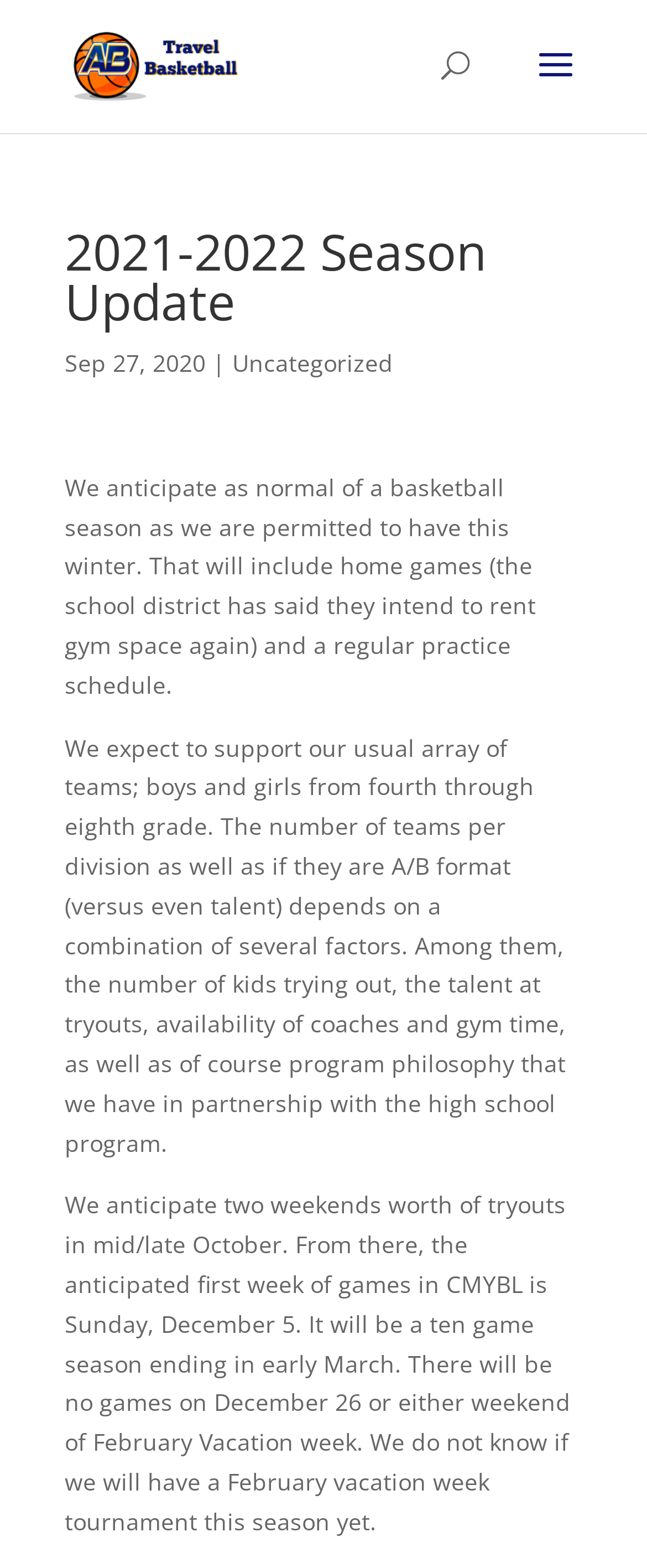What is the main heading of this webpage? Please extract and provide it.

2021-2022 Season Update